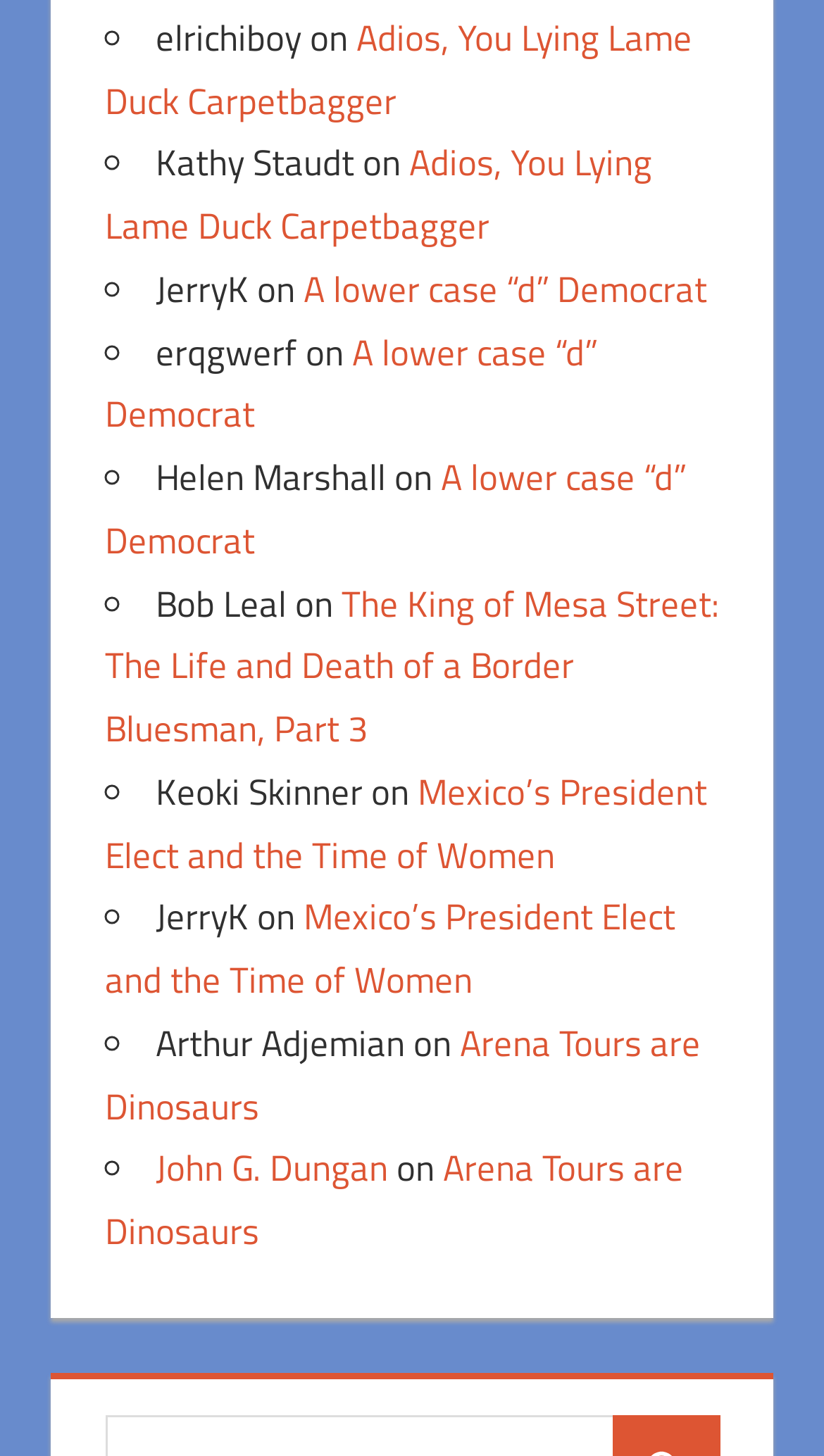Please provide a comprehensive answer to the question based on the screenshot: Is 'Helen Marshall' a male or female name?

Based on the name 'Helen Marshall', it is likely a female name.